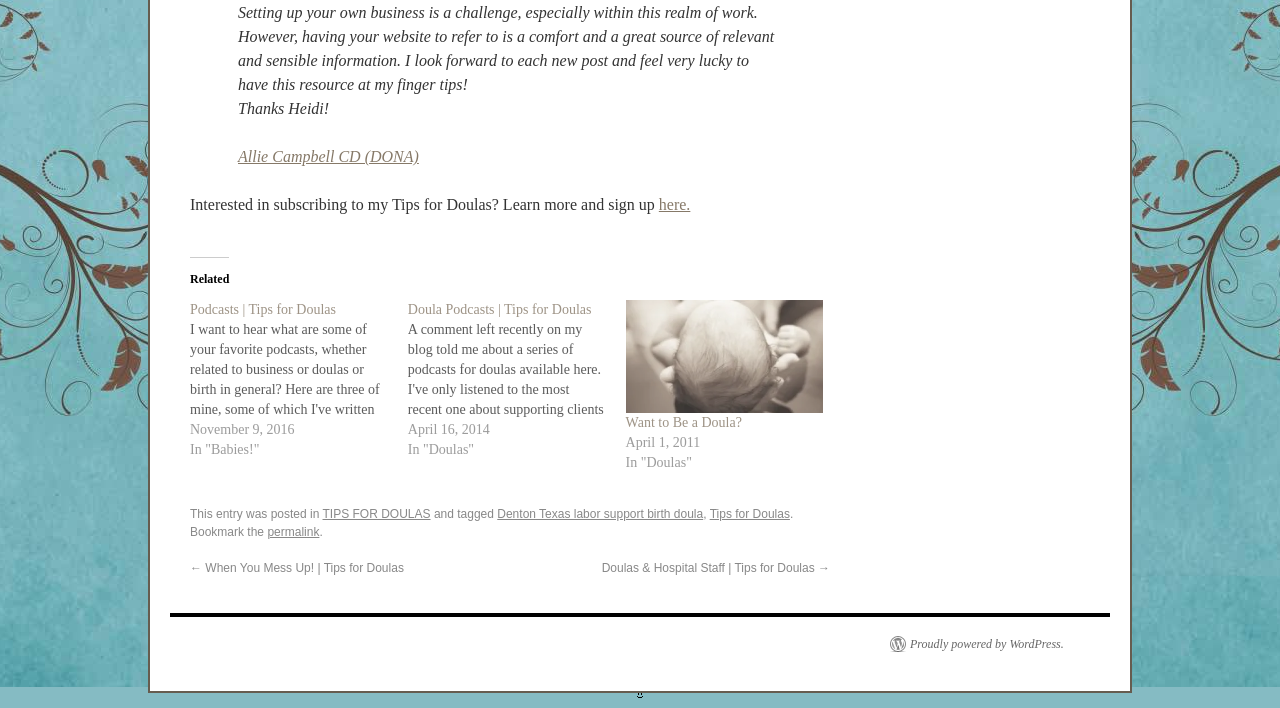Given the element description Allie Campbell CD (DONA), specify the bounding box coordinates of the corresponding UI element in the format (top-left x, top-left y, bottom-right x, bottom-right y). All values must be between 0 and 1.

[0.186, 0.209, 0.327, 0.233]